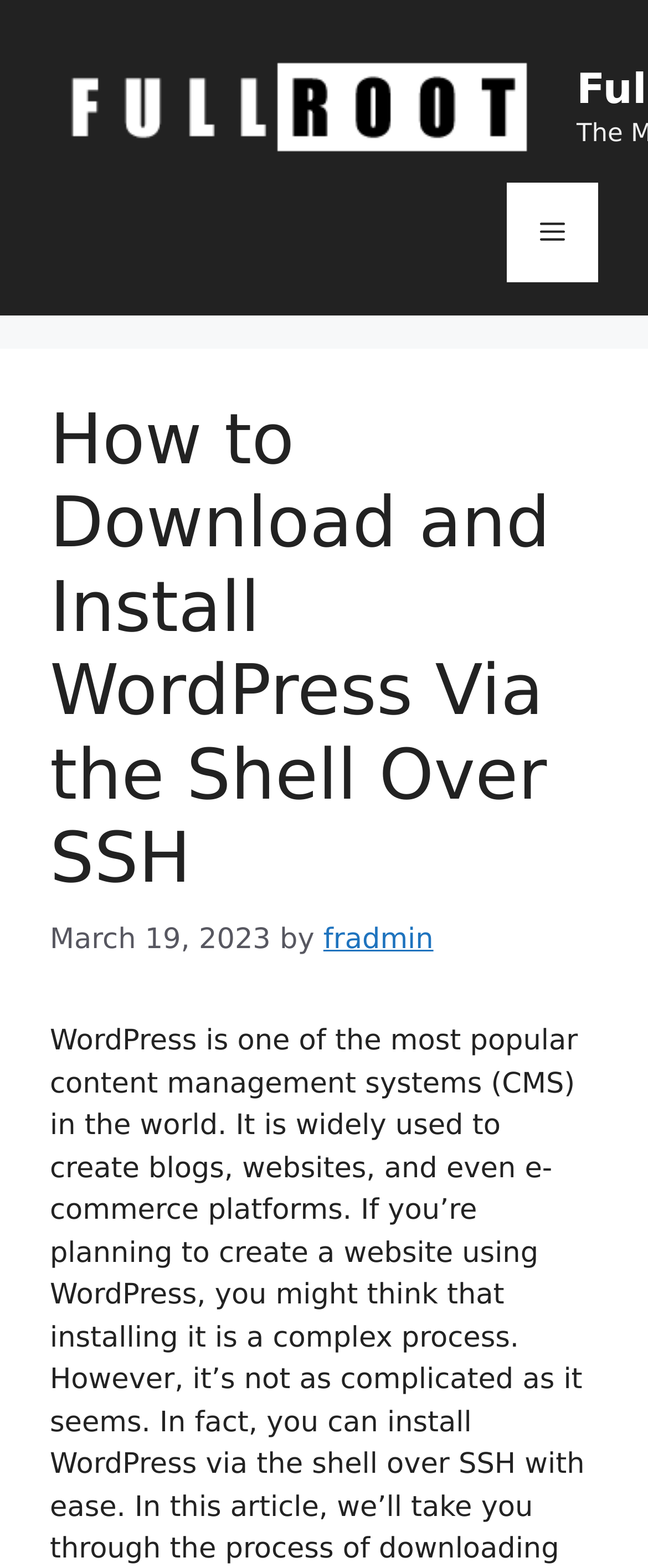Is there a navigation element on the webpage?
Please provide a single word or phrase based on the screenshot.

Yes